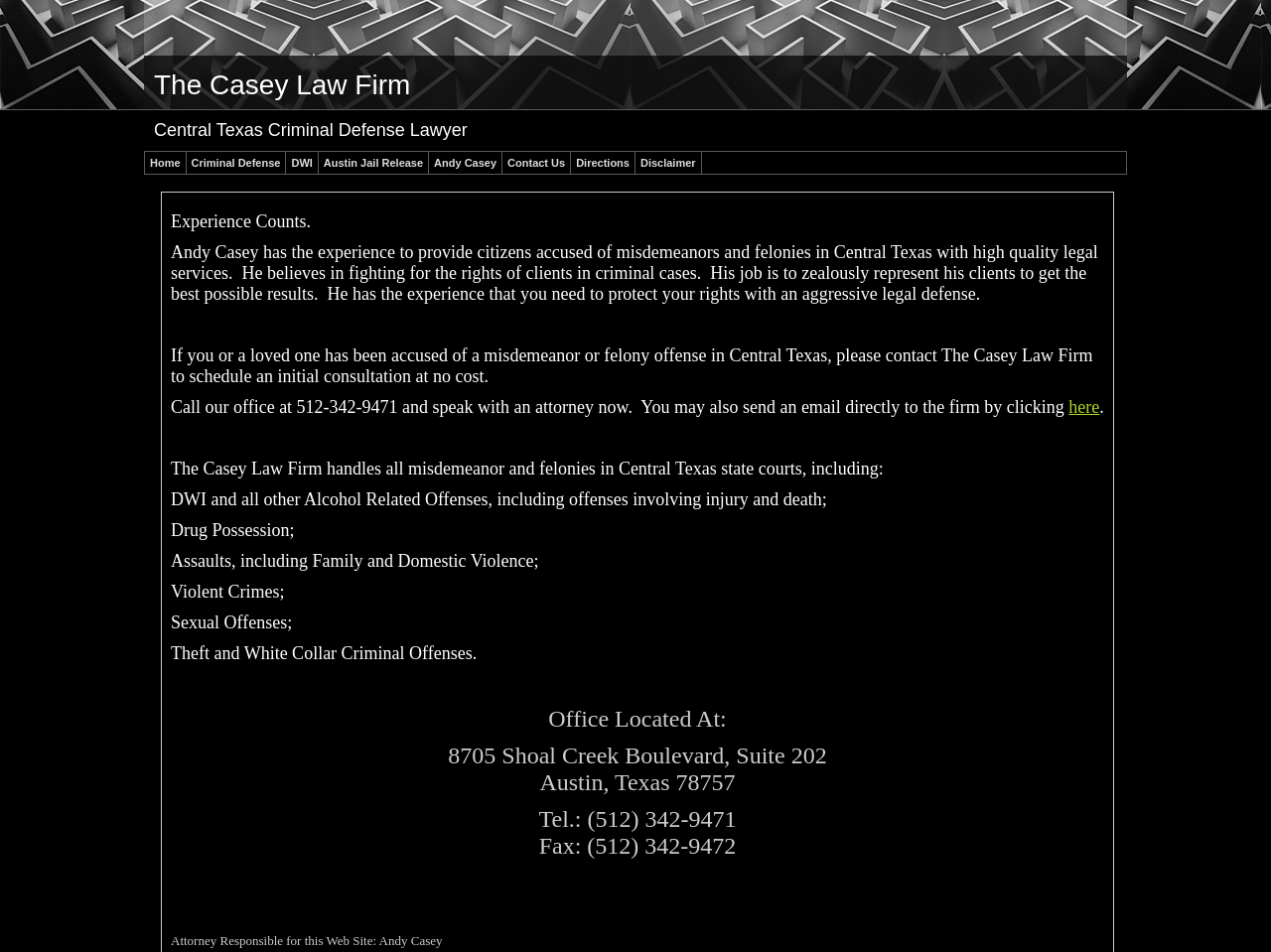Determine the bounding box for the described UI element: "Criminal Defense".

[0.147, 0.16, 0.225, 0.182]